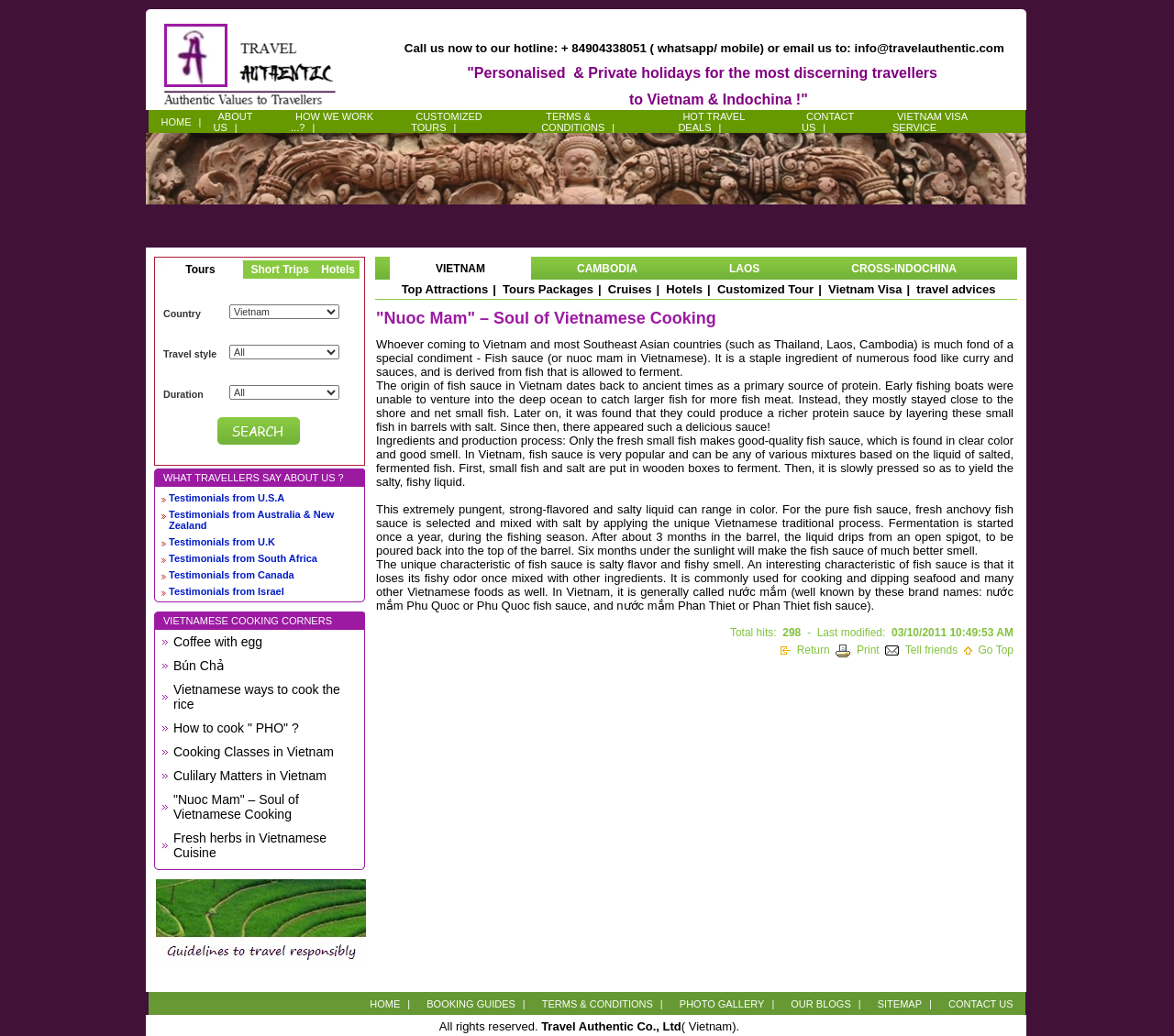What is the phone number to call for a hotline?
Using the details shown in the screenshot, provide a comprehensive answer to the question.

The phone number can be found in the top section of the webpage, in the 'Call us now to our hotline' sentence.